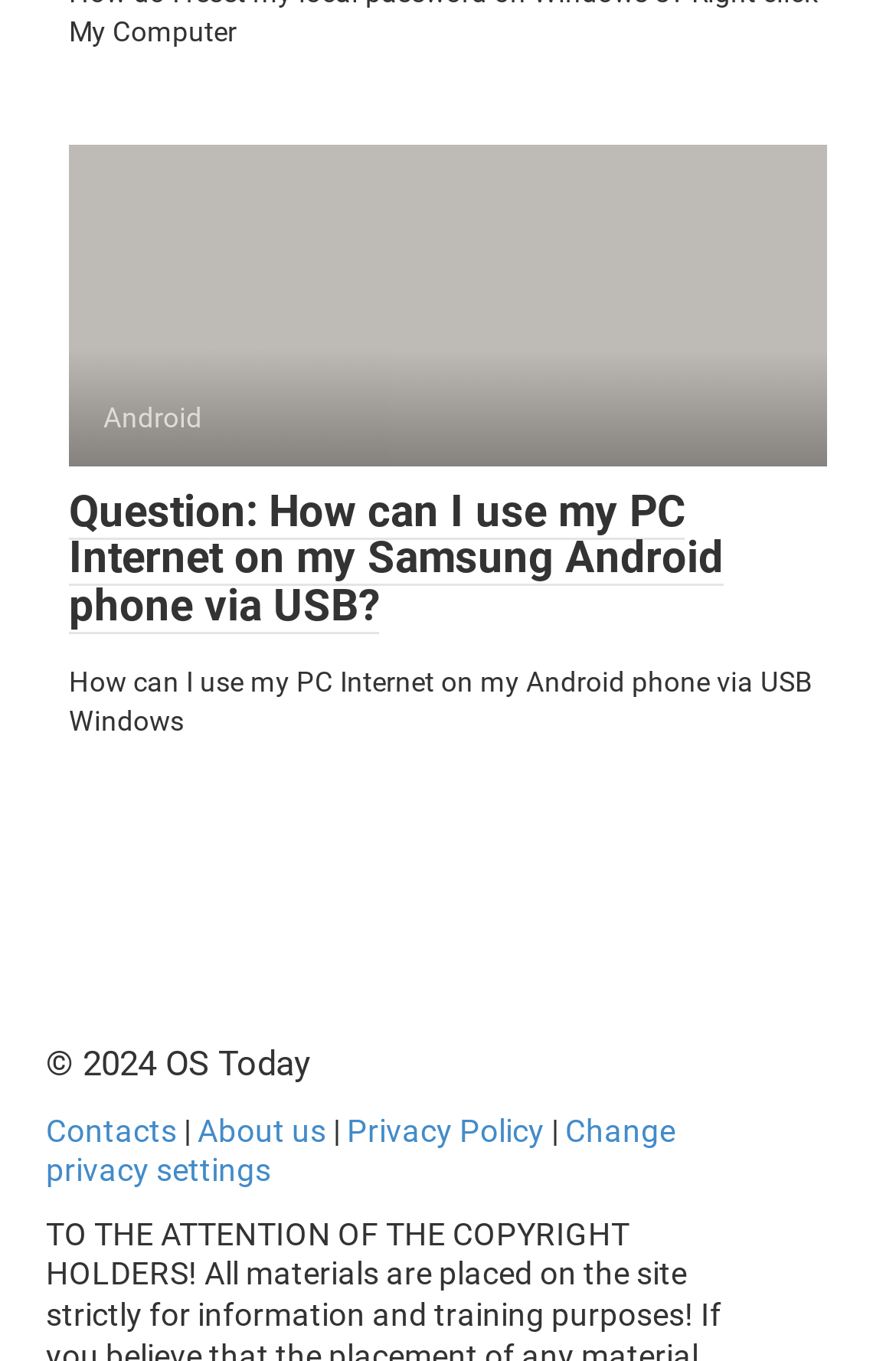What is the copyright year of the webpage?
Look at the image and provide a detailed response to the question.

The copyright year is mentioned at the bottom of the webpage as '© 2024 OS Today', indicating that the webpage's content is copyrighted until 2024.